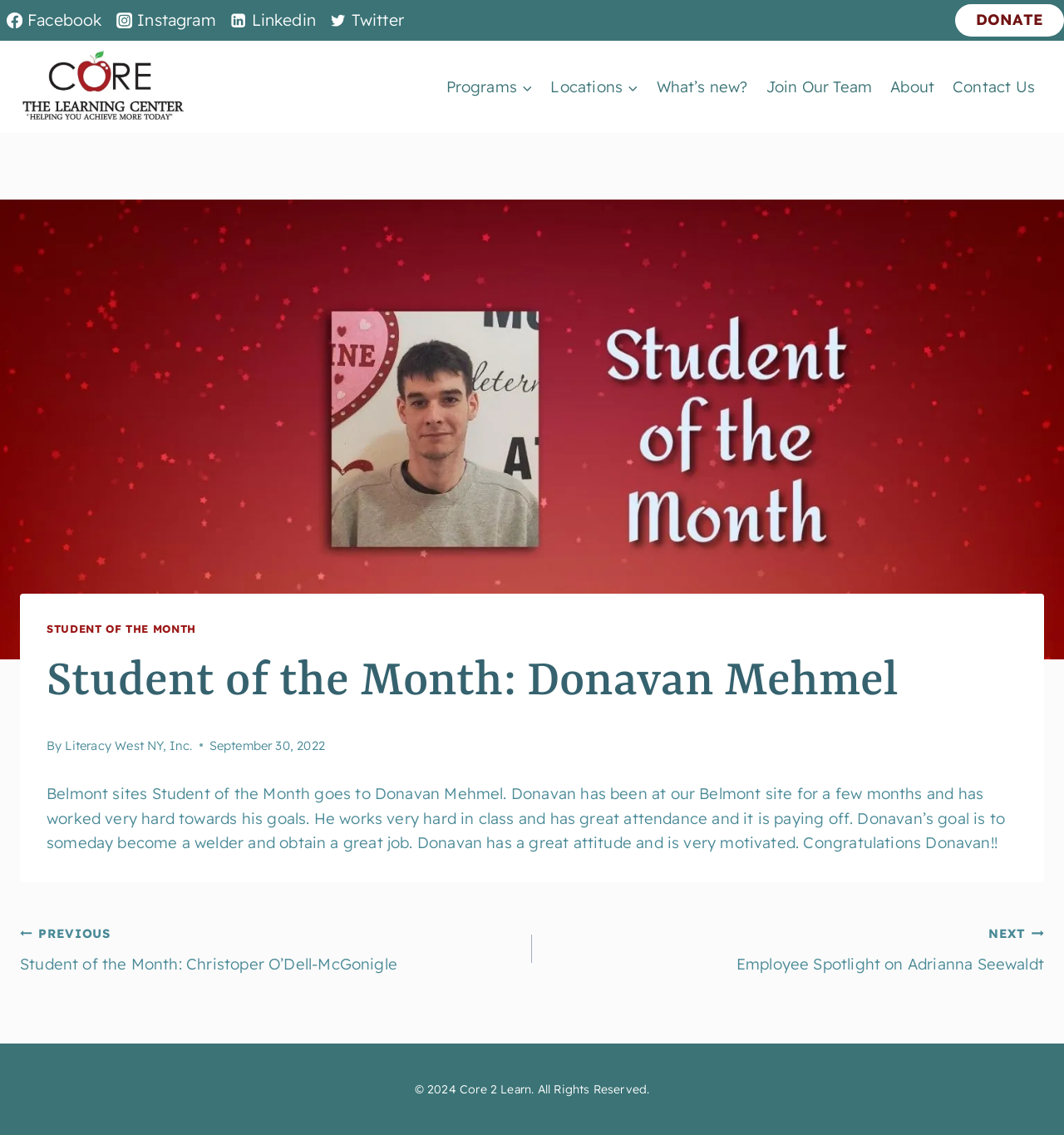Specify the bounding box coordinates of the area that needs to be clicked to achieve the following instruction: "Send an inquiry to the supplier".

None